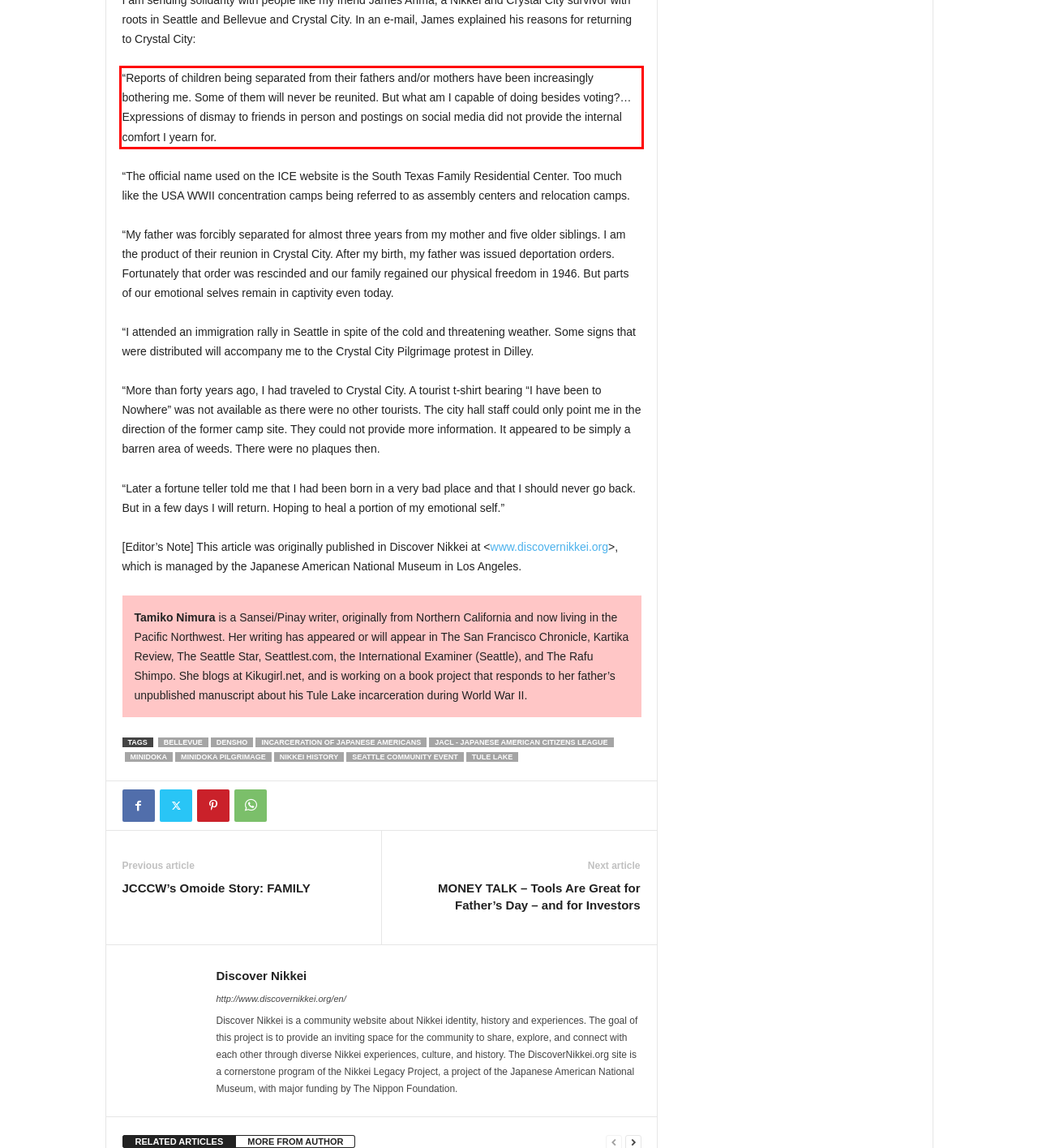There is a UI element on the webpage screenshot marked by a red bounding box. Extract and generate the text content from within this red box.

“Reports of children being separated from their fathers and/or mothers have been increasingly bothering me. Some of them will never be reunited. But what am I capable of doing besides voting?… Expressions of dismay to friends in person and postings on social media did not provide the internal comfort I yearn for.